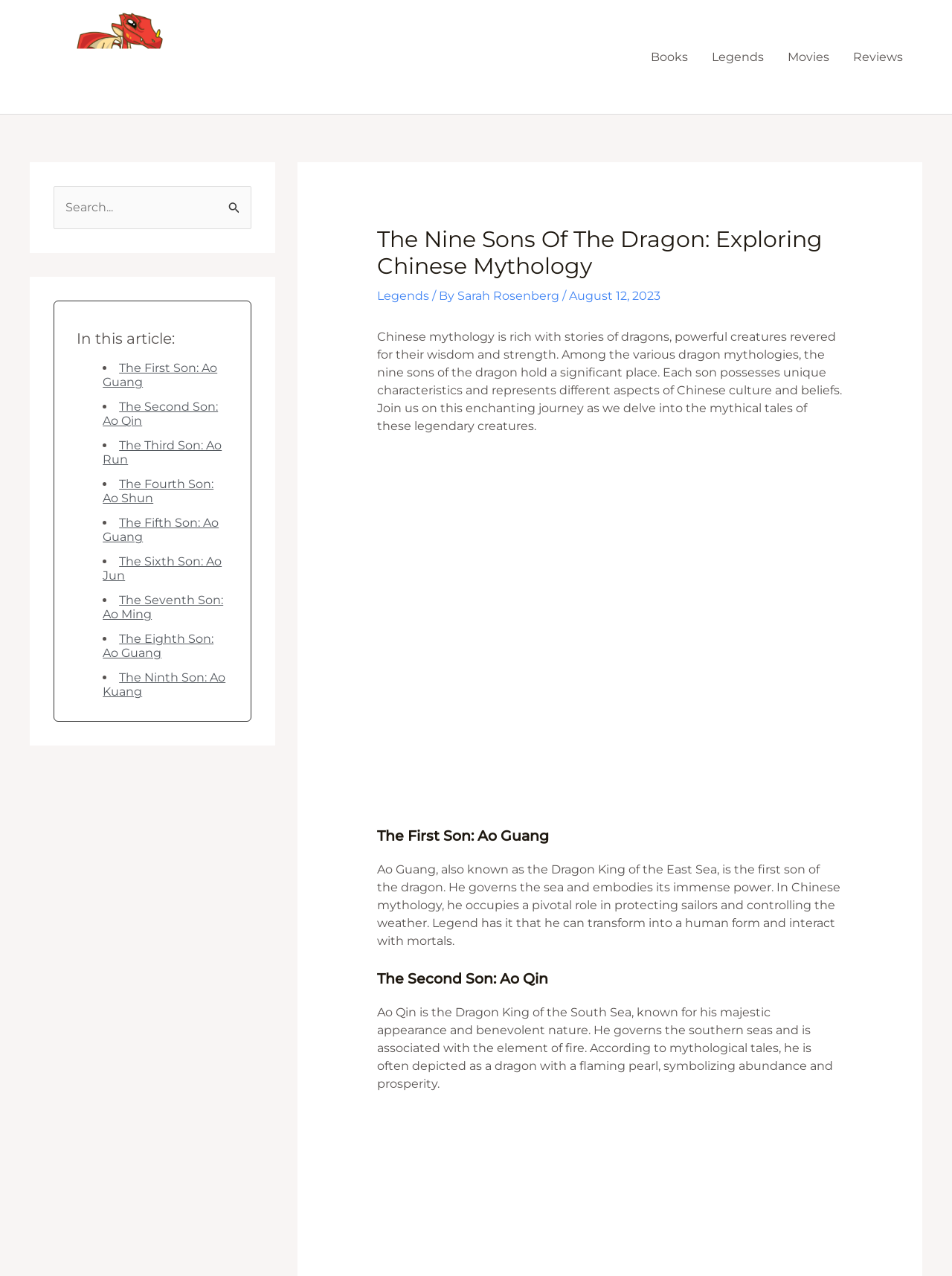What is the name of the first son of the dragon? Refer to the image and provide a one-word or short phrase answer.

Ao Guang